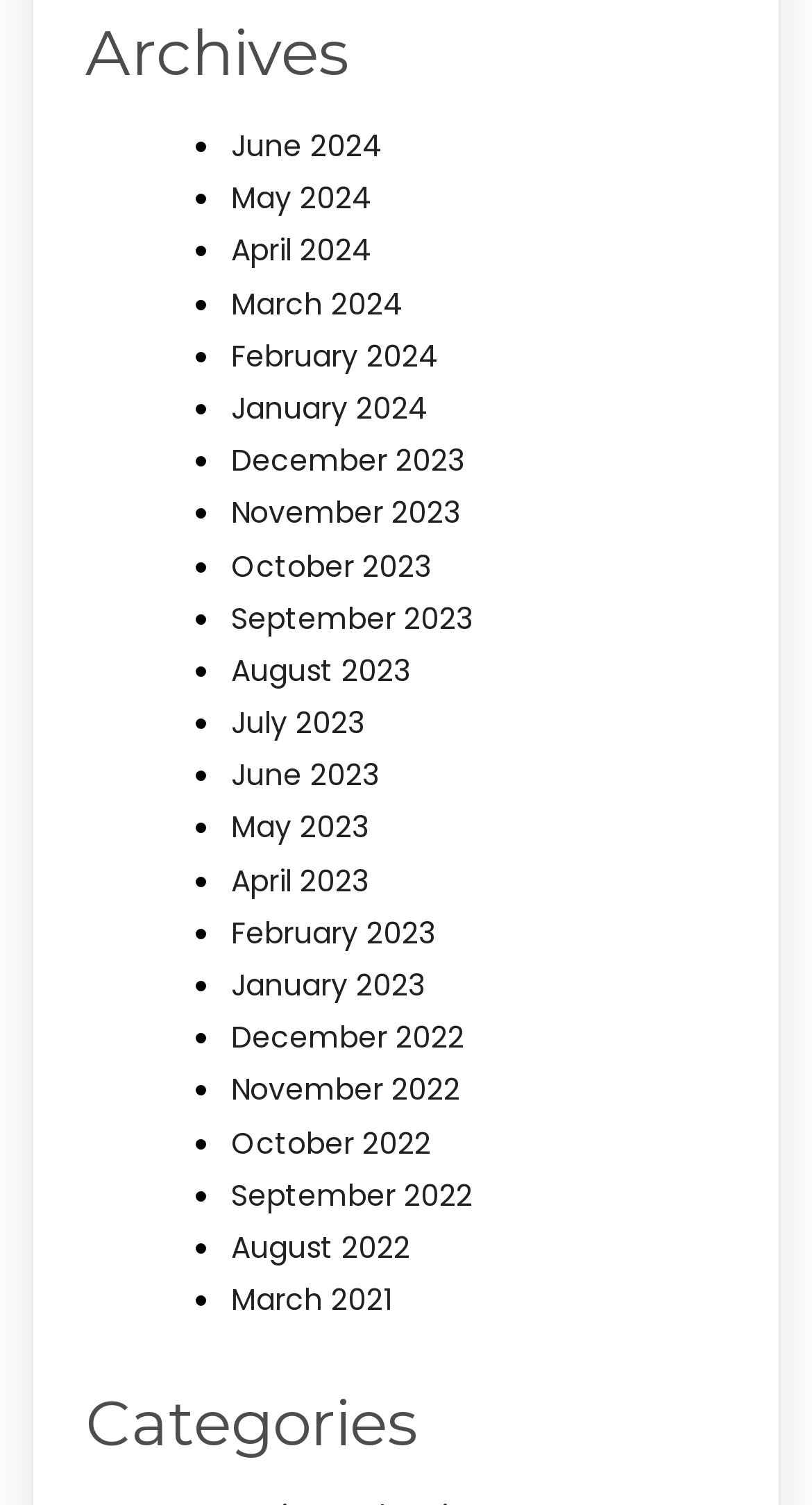Identify the coordinates of the bounding box for the element described below: "January 2024". Return the coordinates as four float numbers between 0 and 1: [left, top, right, bottom].

[0.285, 0.257, 0.528, 0.285]